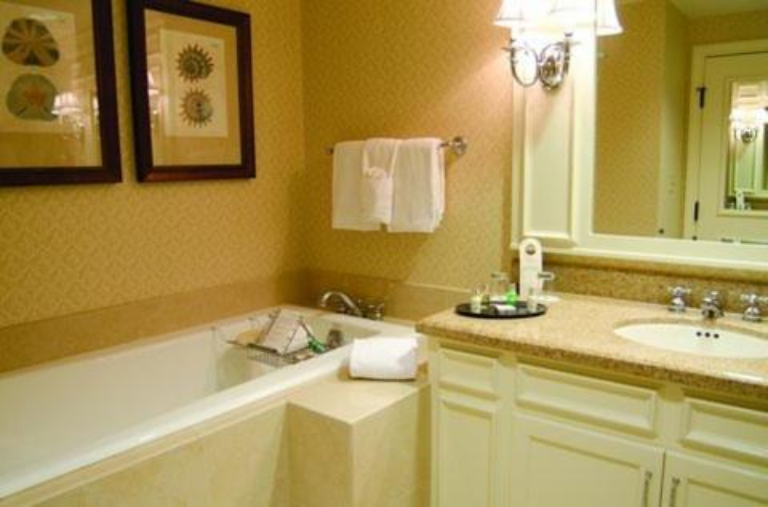What is the purpose of the towels?
Provide a one-word or short-phrase answer based on the image.

For guests' use